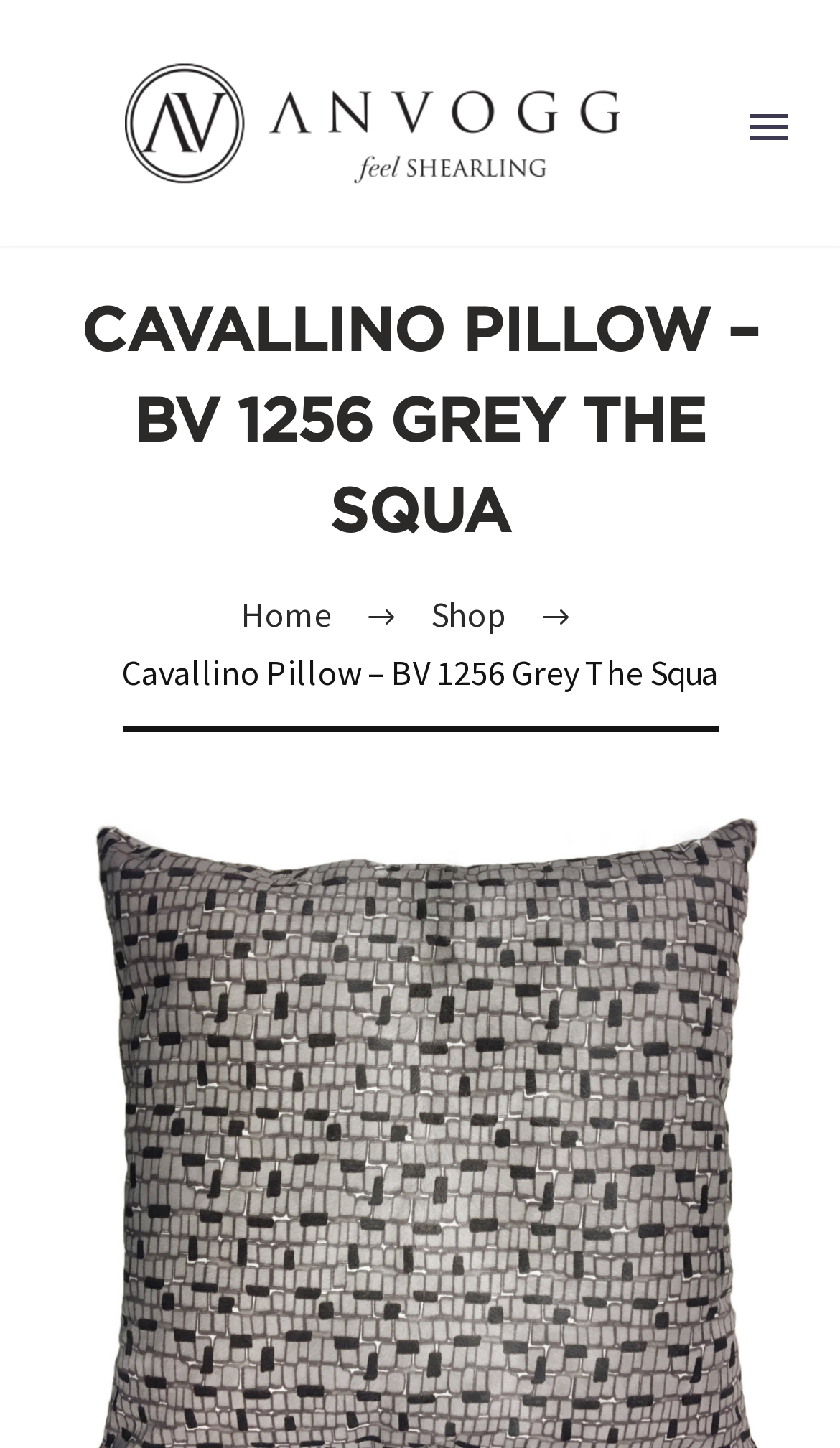Respond to the question below with a single word or phrase: What is the name of the pillow model?

Cavallino Pillow – BV 1256